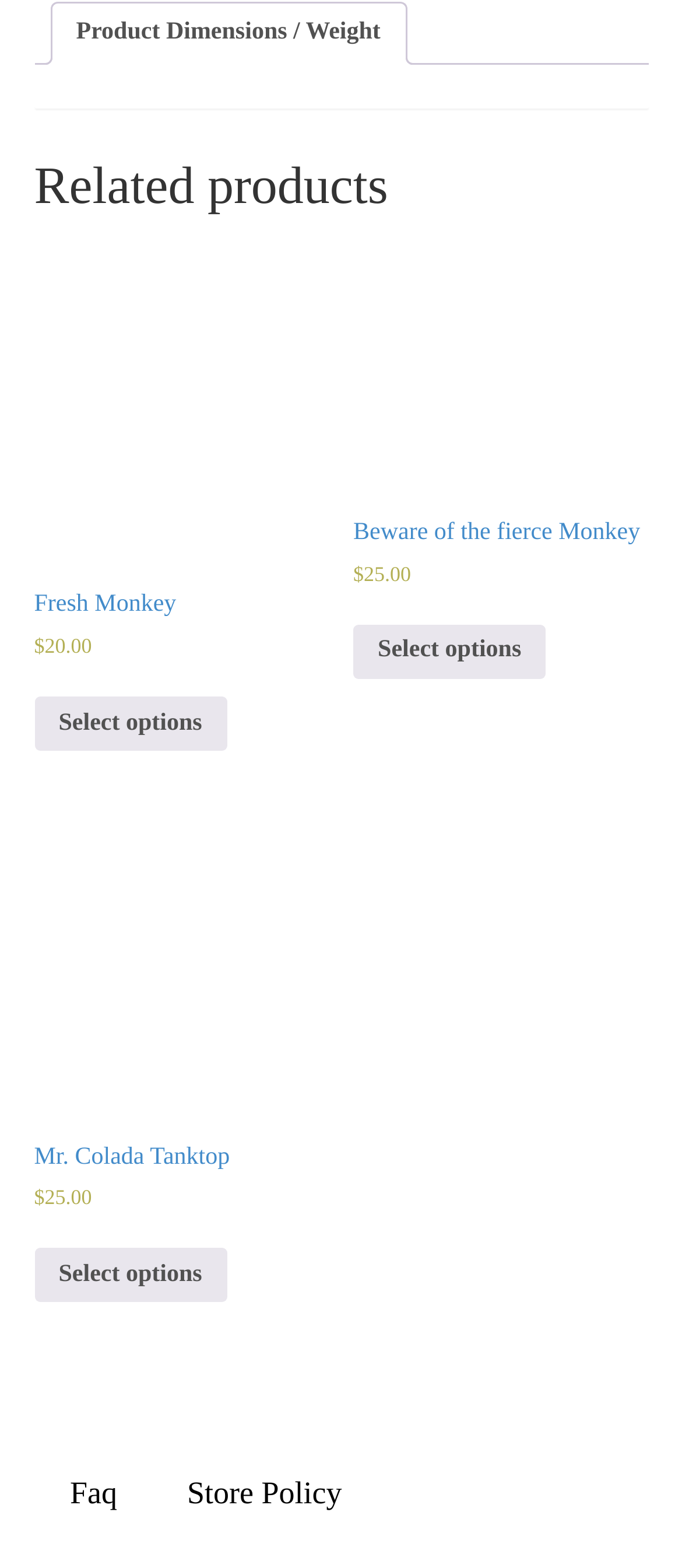Please answer the following query using a single word or phrase: 
How many links are there under 'Related products'?

3